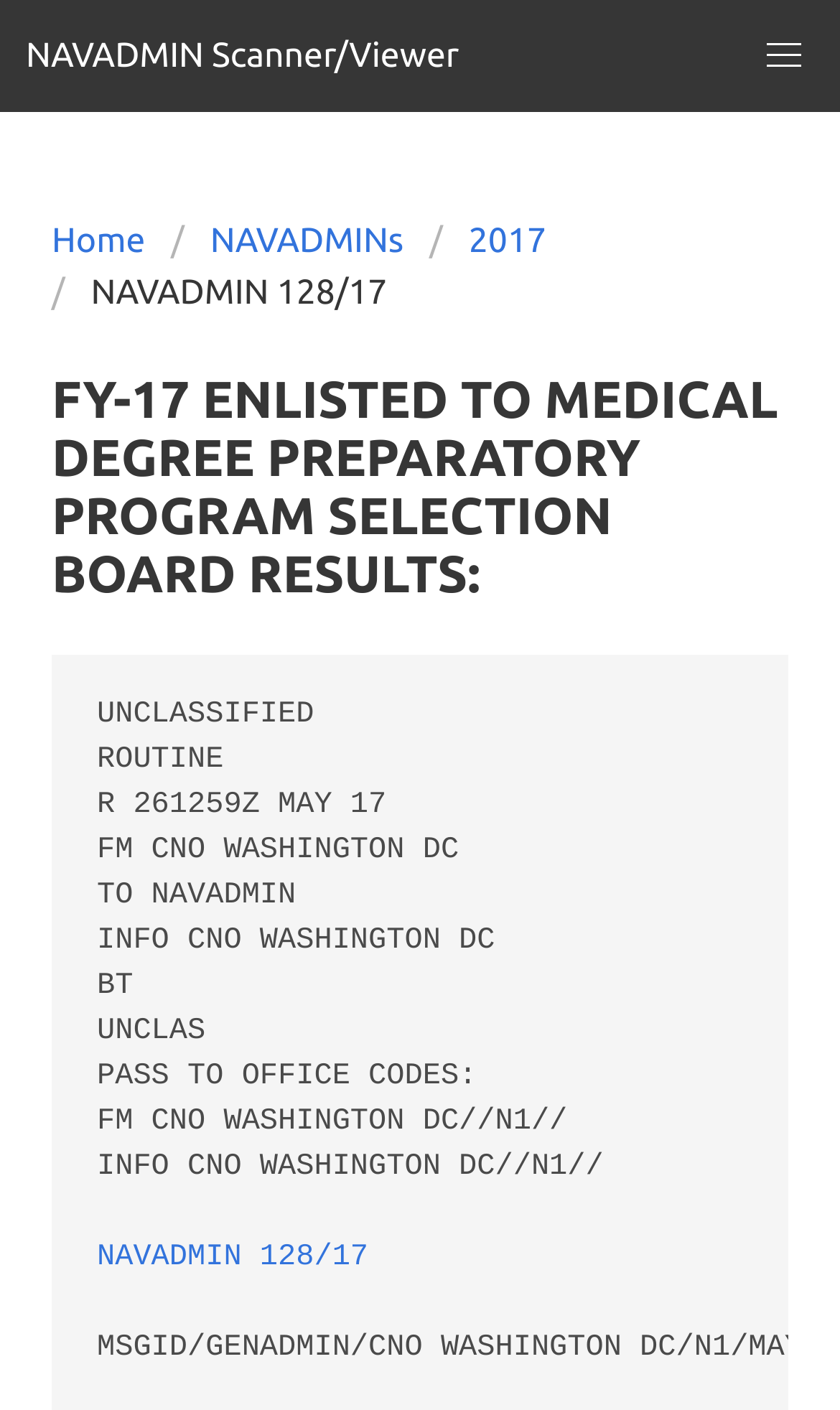How many links are in the breadcrumbs?
Look at the image and respond with a one-word or short phrase answer.

4